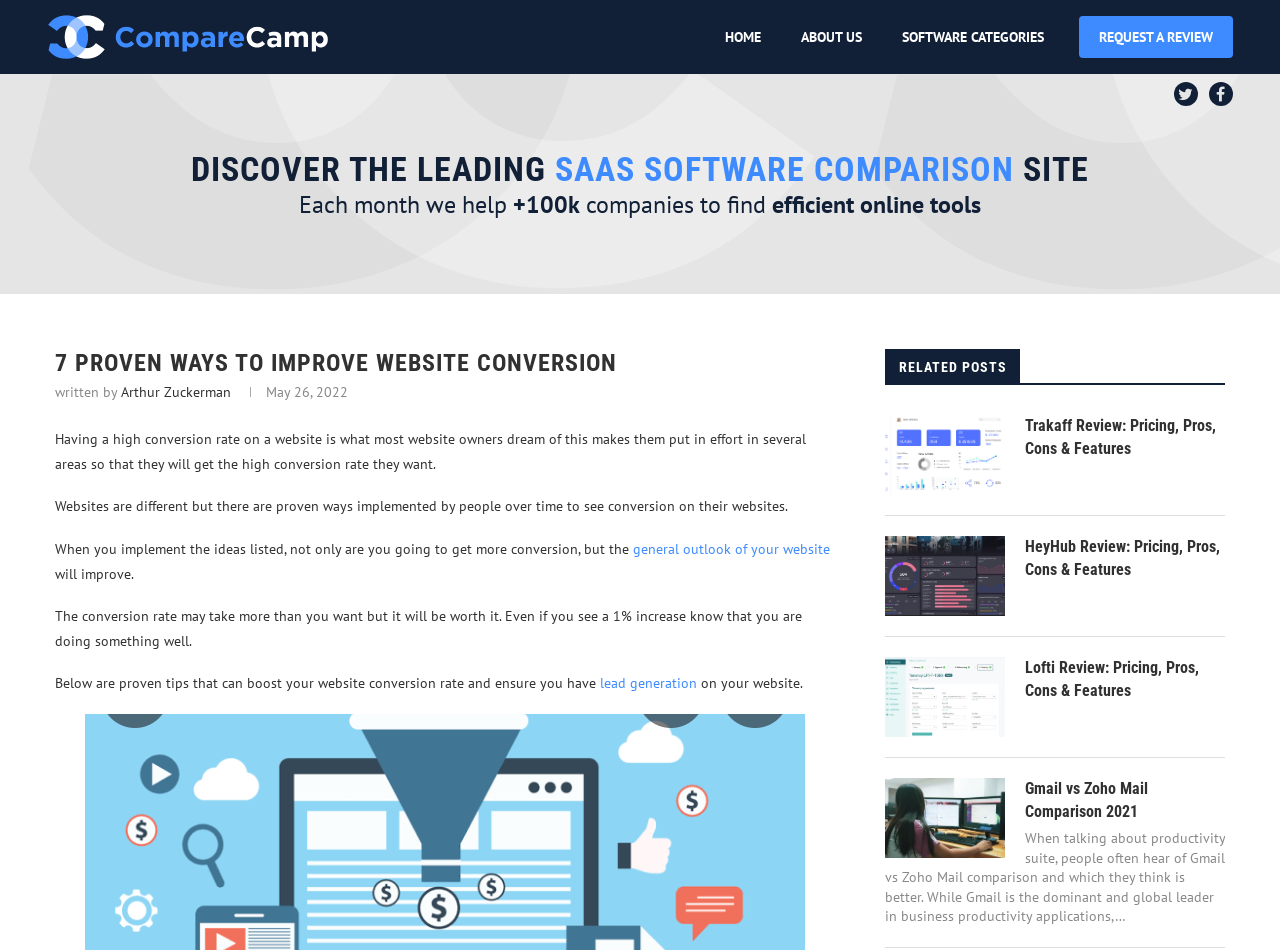Identify the bounding box coordinates of the area you need to click to perform the following instruction: "Click on the 'HOME' link".

[0.562, 0.024, 0.598, 0.054]